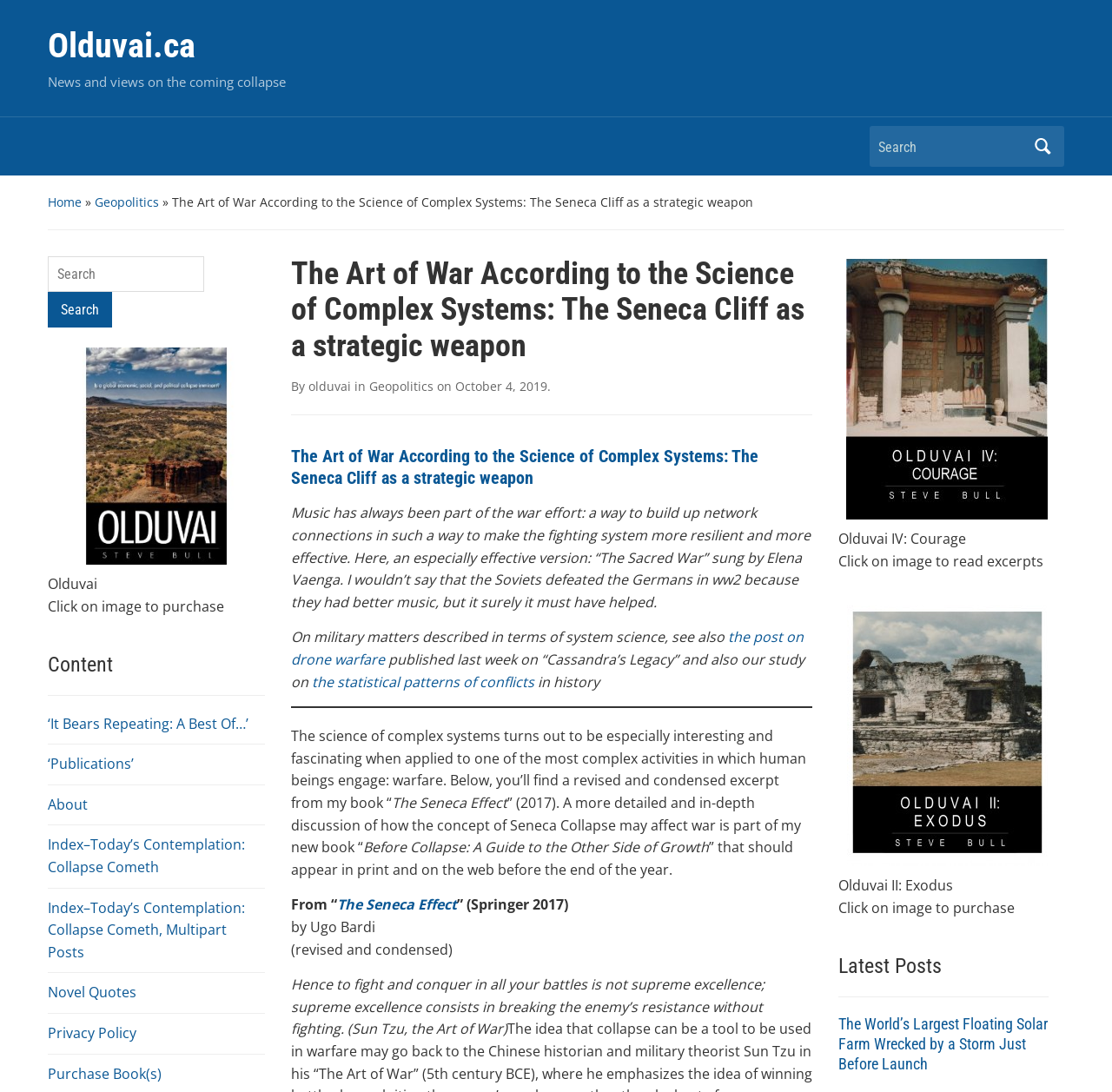Provide a comprehensive description of the webpage.

This webpage is about the concept of "The Art of War" in the context of complex systems, specifically the Seneca Cliff as a strategic weapon. At the top, there is a heading with the title of the webpage, "Olduvai.ca", and a link to the homepage. Below it, there is a static text "News and views on the coming collapse". 

On the top right, there is a search bar with a button and a link to the home page. Below the search bar, there are several links to different sections of the website, including "Geopolitics", "About", and "Index–Today’s Contemplation: Collapse Cometh". 

The main content of the webpage is divided into two columns. The left column has a heading "The Art of War According to the Science of Complex Systems: The Seneca Cliff as a strategic weapon" and a static text "By olduvai in Geopolitics on October 4, 2019". Below it, there is a long paragraph discussing the concept of warfare in terms of system science, with links to related posts and studies. 

The right column has several sections, including a heading "Content" and links to various posts, such as "‘It Bears Repeating: A Best Of…’", "About", and "Novel Quotes". There are also links to purchase books and a privacy policy. 

Further down the page, there are several images with links to read excerpts or purchase books. There is also a section with the heading "Latest Posts" and a link to a post about a floating solar farm.